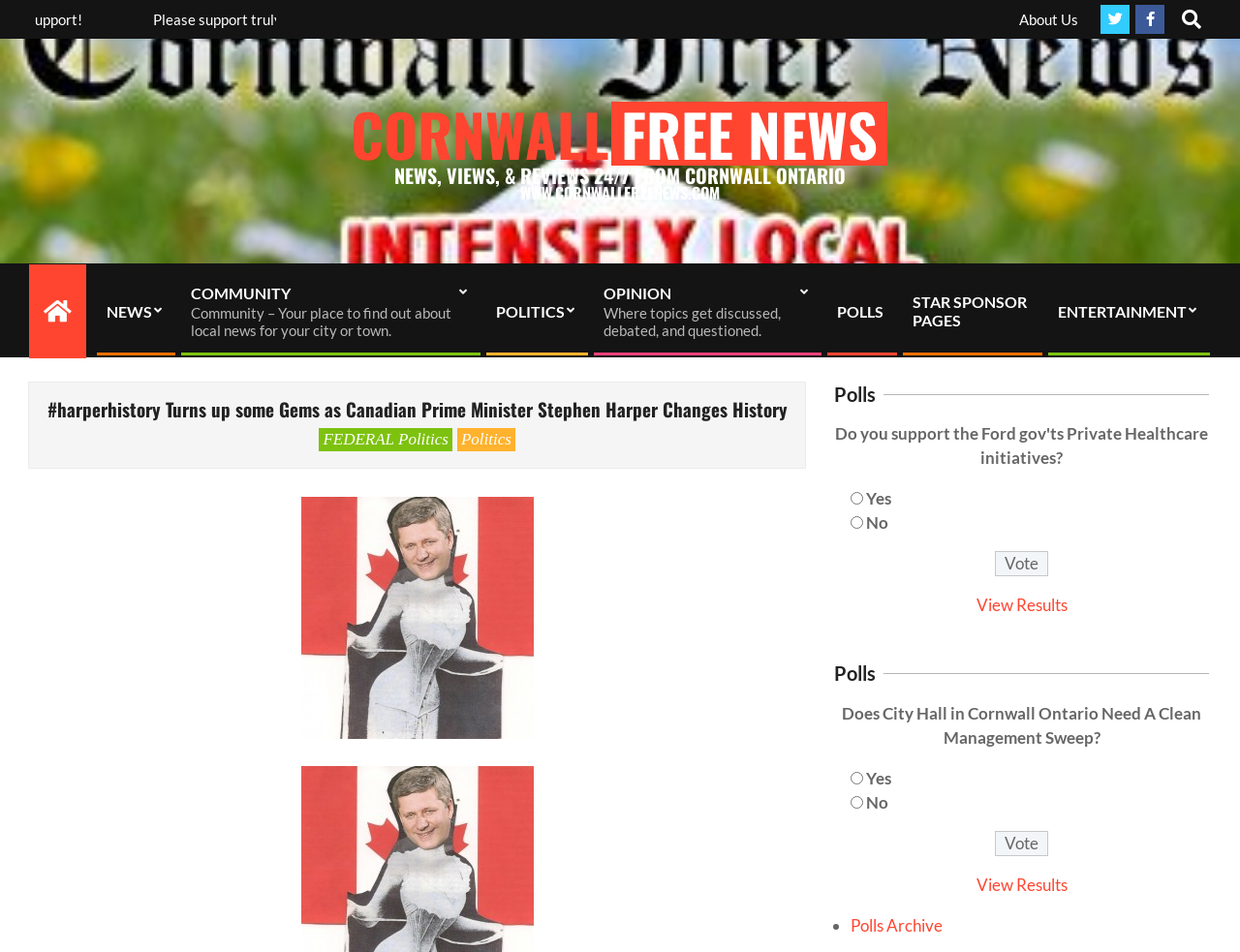What is the topic of the first poll?
From the image, respond using a single word or phrase.

City Hall management